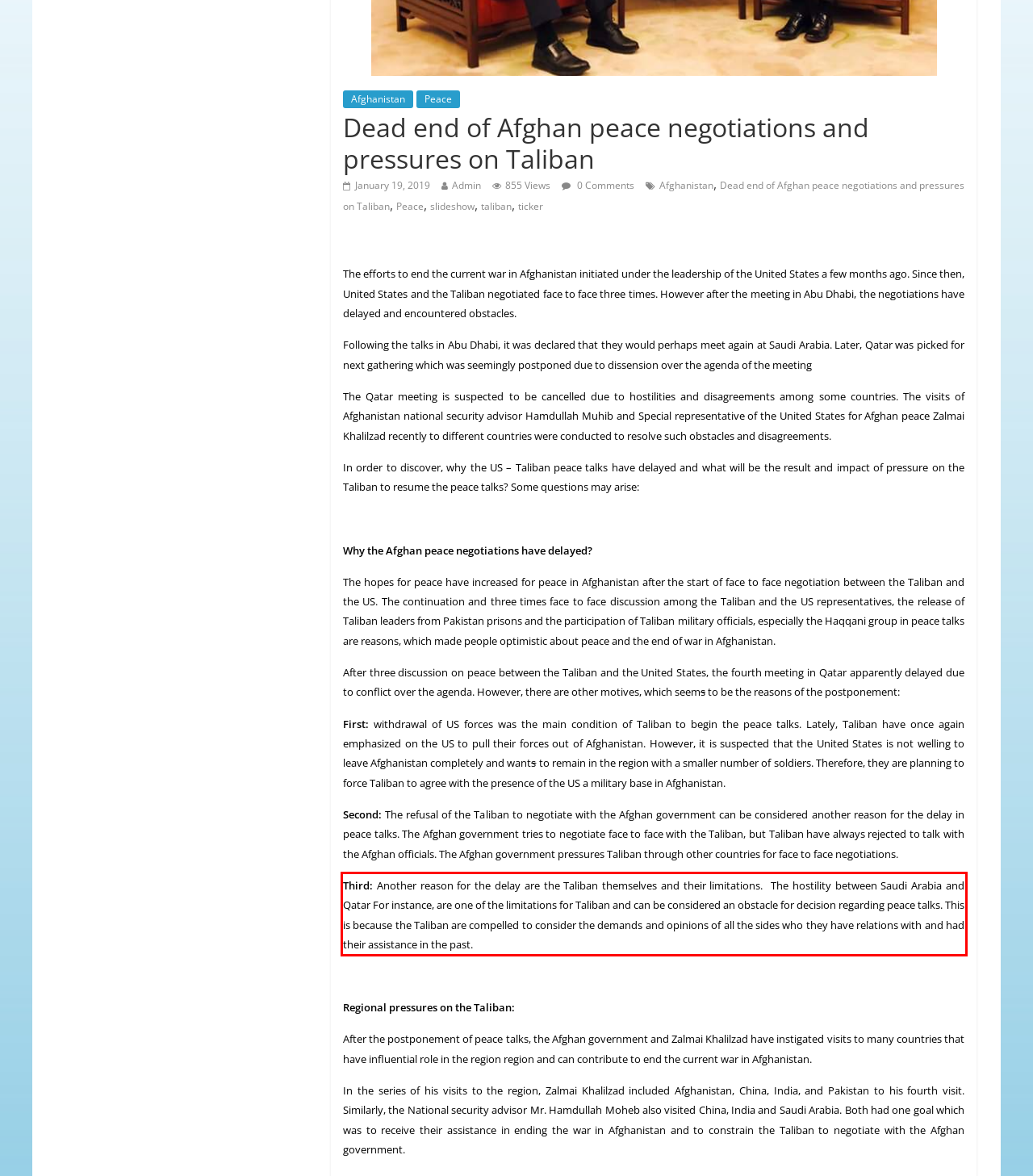With the provided screenshot of a webpage, locate the red bounding box and perform OCR to extract the text content inside it.

Third: Another reason for the delay are the Taliban themselves and their limitations. The hostility between Saudi Arabia and Qatar For instance, are one of the limitations for Taliban and can be considered an obstacle for decision regarding peace talks. This is because the Taliban are compelled to consider the demands and opinions of all the sides who they have relations with and had their assistance in the past.